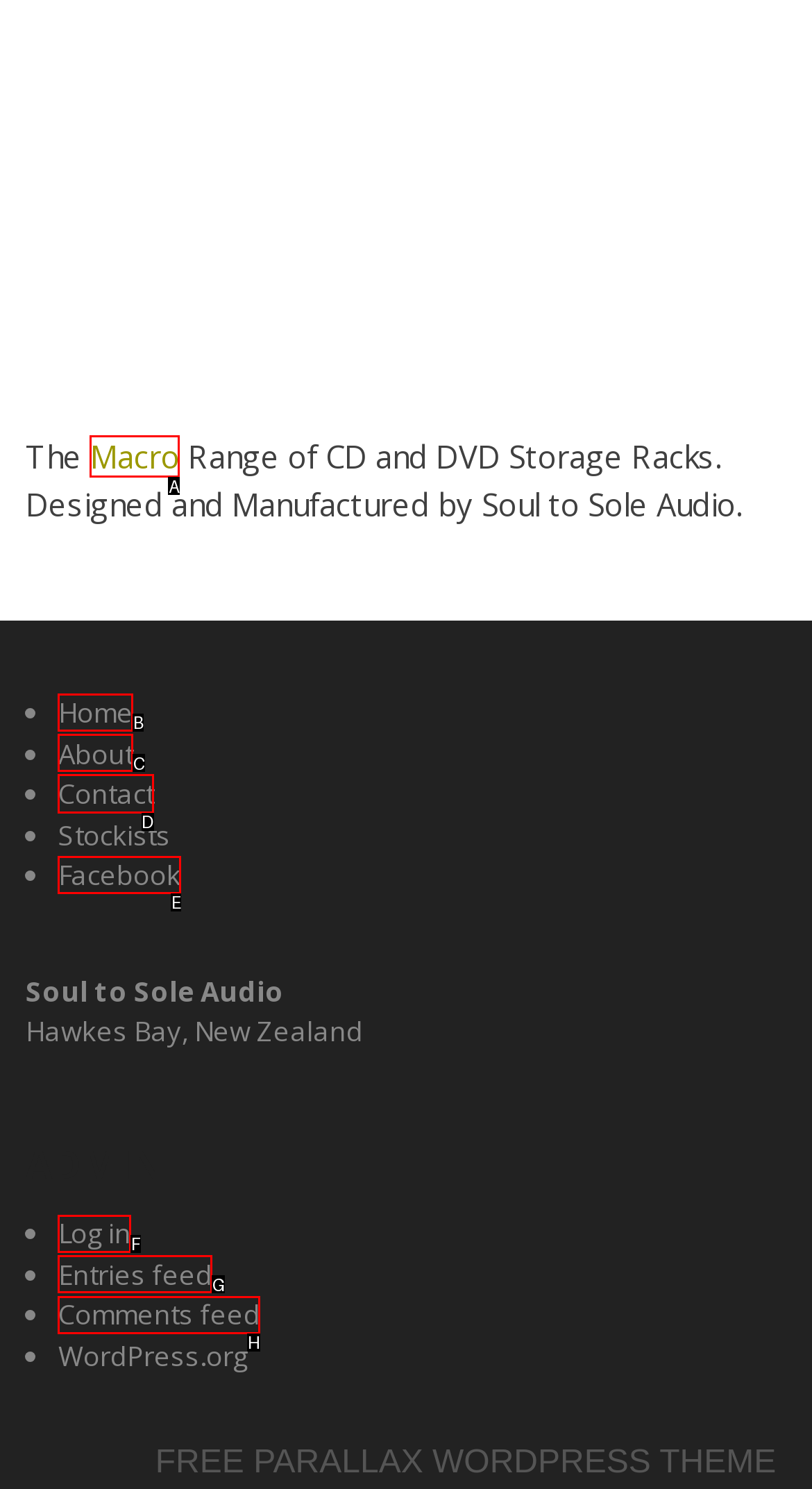Determine which HTML element to click on in order to complete the action: Click on Contact.
Reply with the letter of the selected option.

D